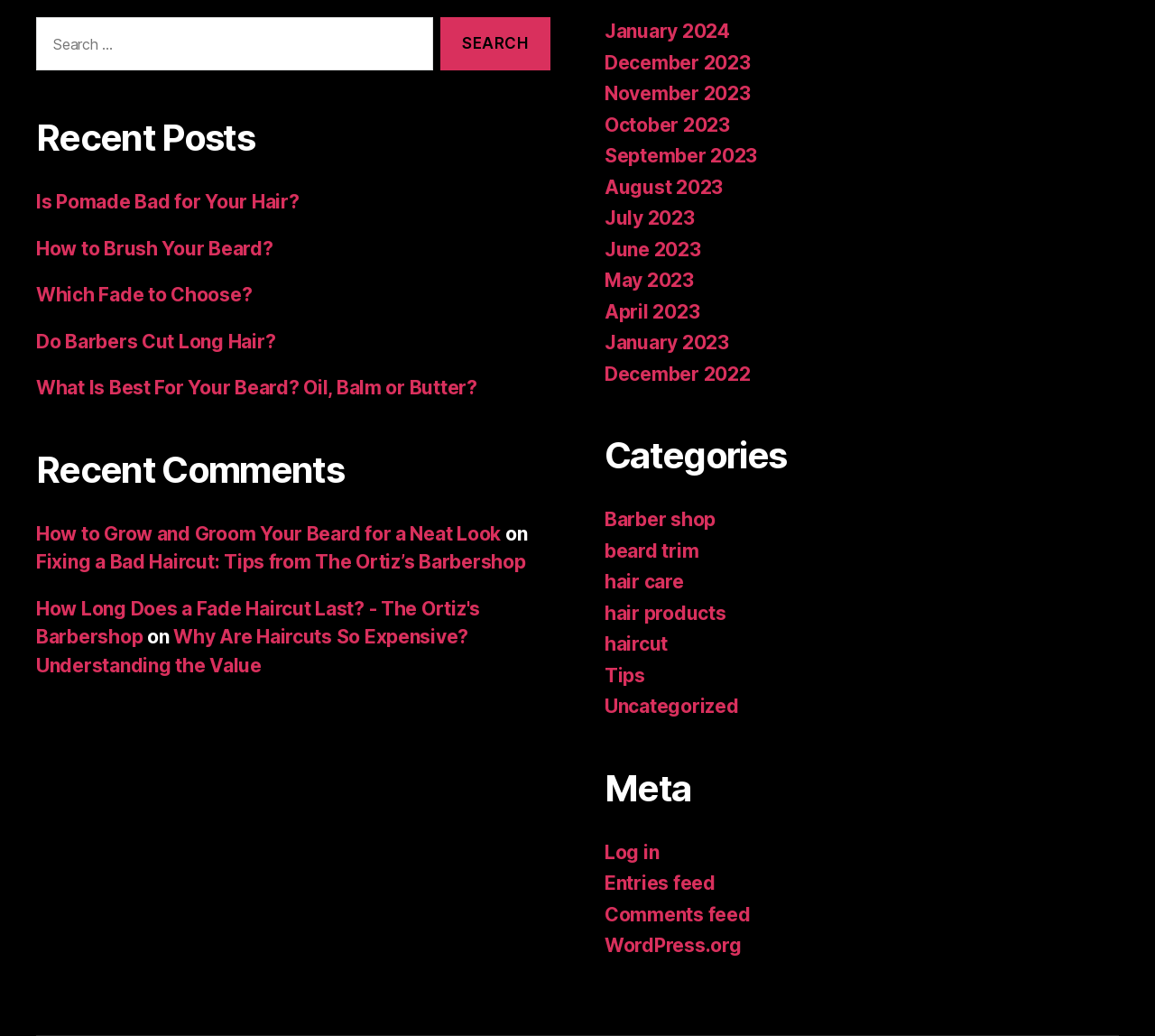Could you specify the bounding box coordinates for the clickable section to complete the following instruction: "Read recent post 'Is Pomade Bad for Your Hair?'"?

[0.031, 0.184, 0.259, 0.206]